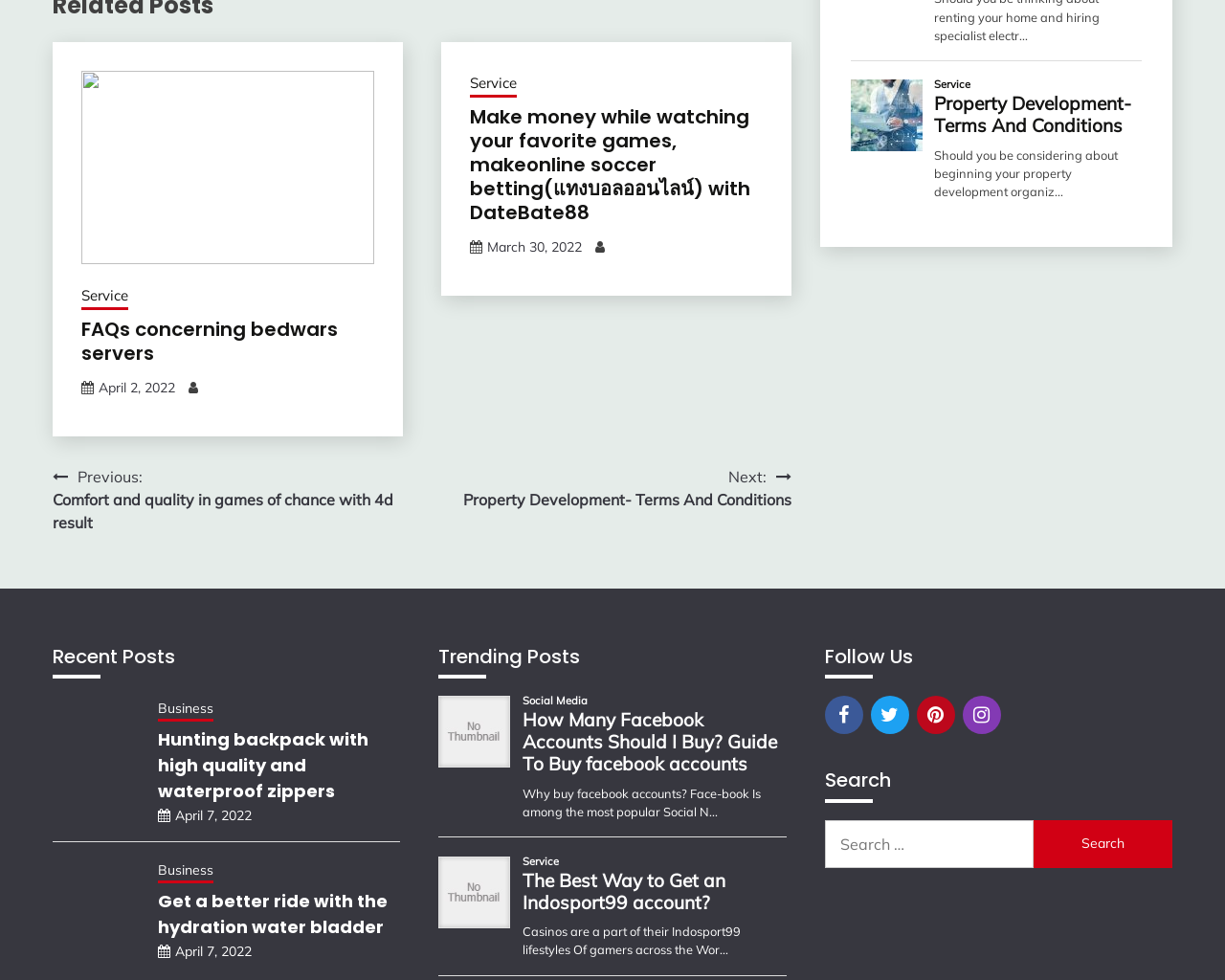Please mark the bounding box coordinates of the area that should be clicked to carry out the instruction: "Read the 'FAQs concerning bedwars servers' article".

[0.066, 0.322, 0.276, 0.374]